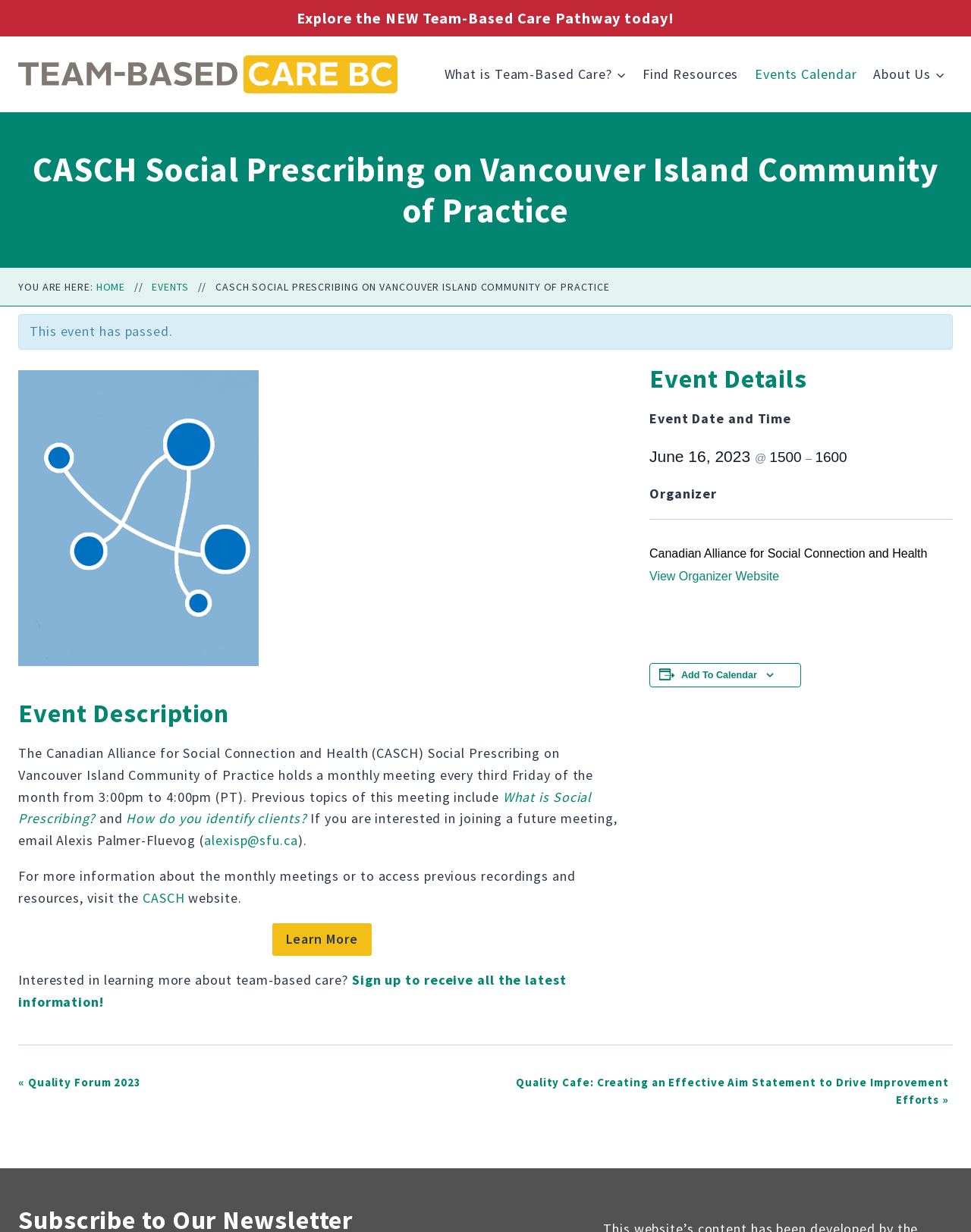Bounding box coordinates must be specified in the format (top-left x, top-left y, bottom-right x, bottom-right y). All values should be floating point numbers between 0 and 1. What are the bounding box coordinates of the UI element described as: alexisp@sfu.ca

[0.21, 0.675, 0.307, 0.689]